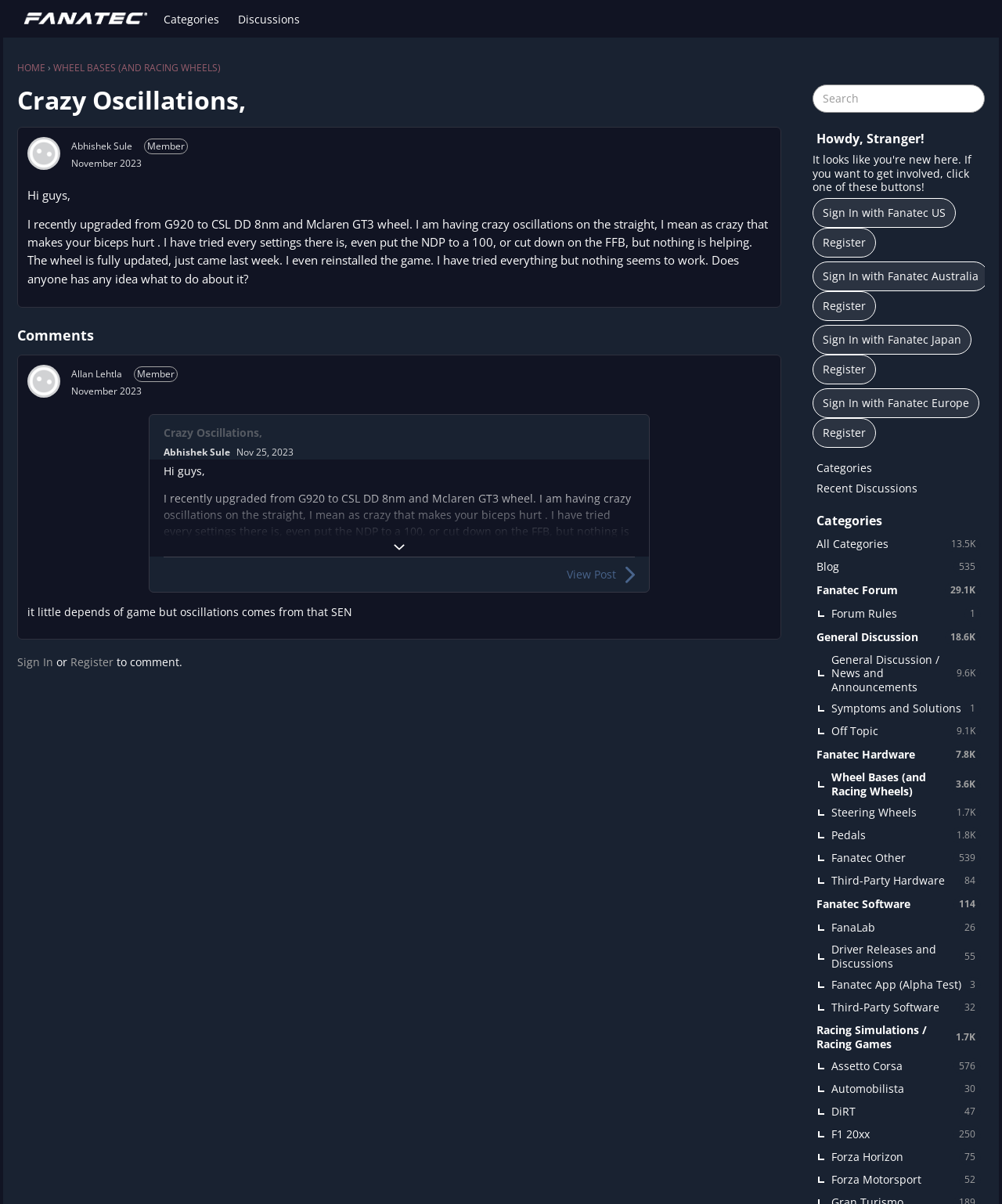Who is the author of the post?
Give a thorough and detailed response to the question.

The author of the post is 'Abhishek Sule' which is mentioned below the heading of the webpage and also has a link to the author's profile.